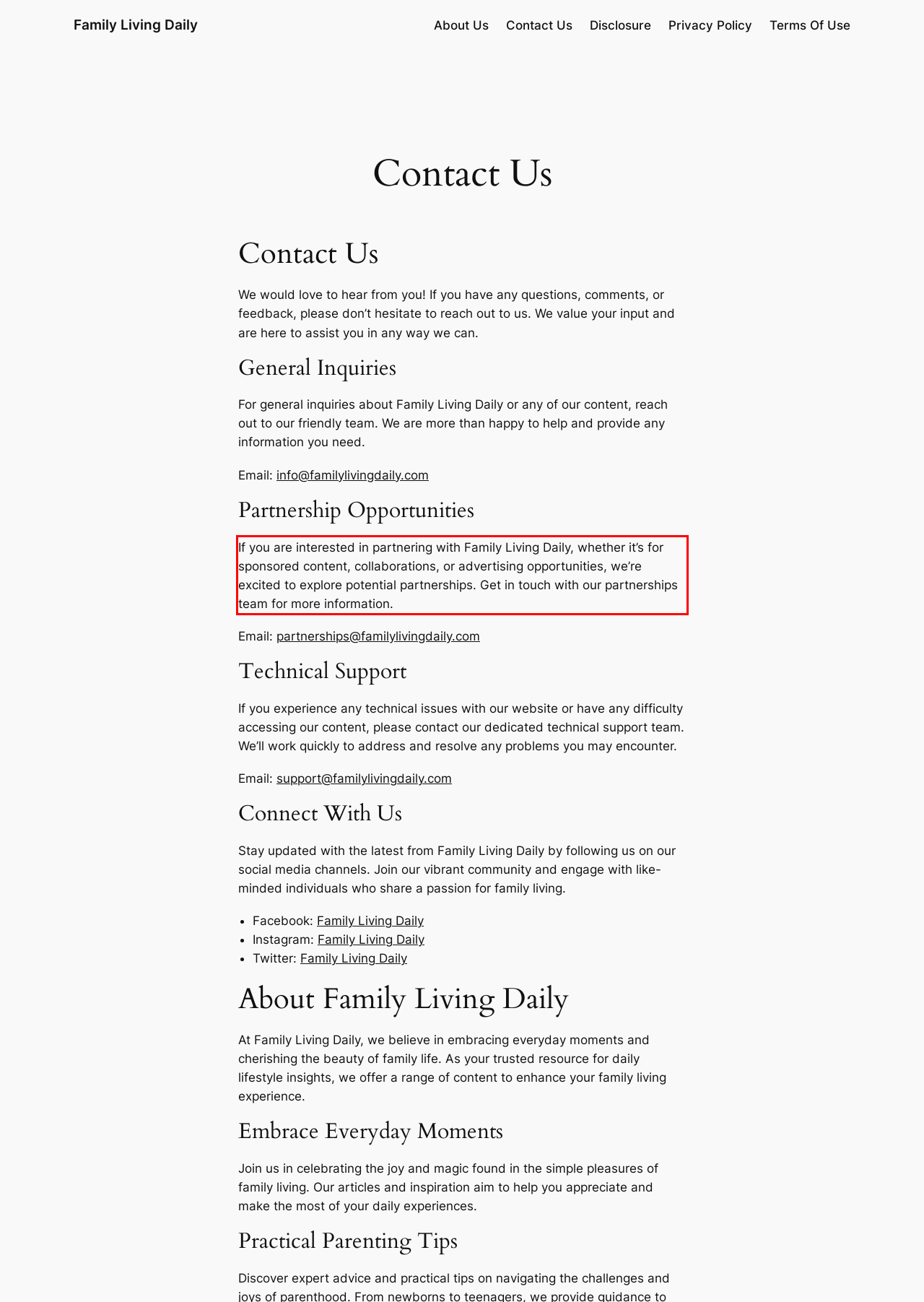Locate the red bounding box in the provided webpage screenshot and use OCR to determine the text content inside it.

If you are interested in partnering with Family Living Daily, whether it’s for sponsored content, collaborations, or advertising opportunities, we’re excited to explore potential partnerships. Get in touch with our partnerships team for more information.